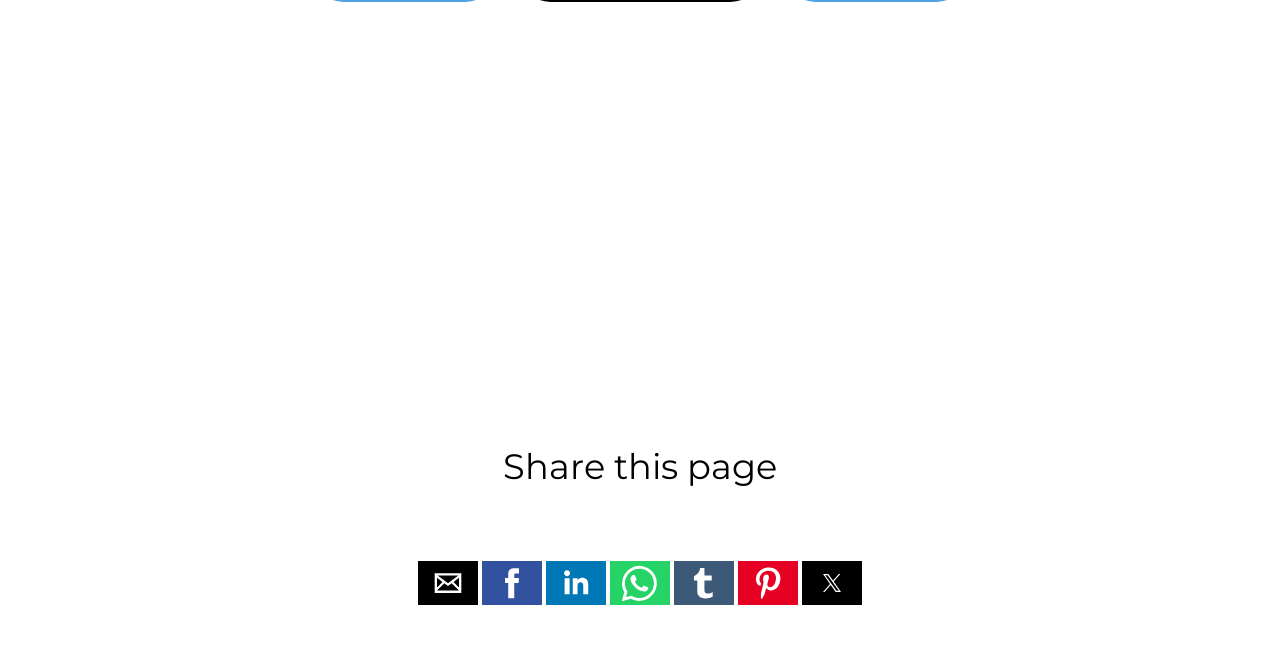Provide a short, one-word or phrase answer to the question below:
What is the heading above the sharing buttons?

Share this page